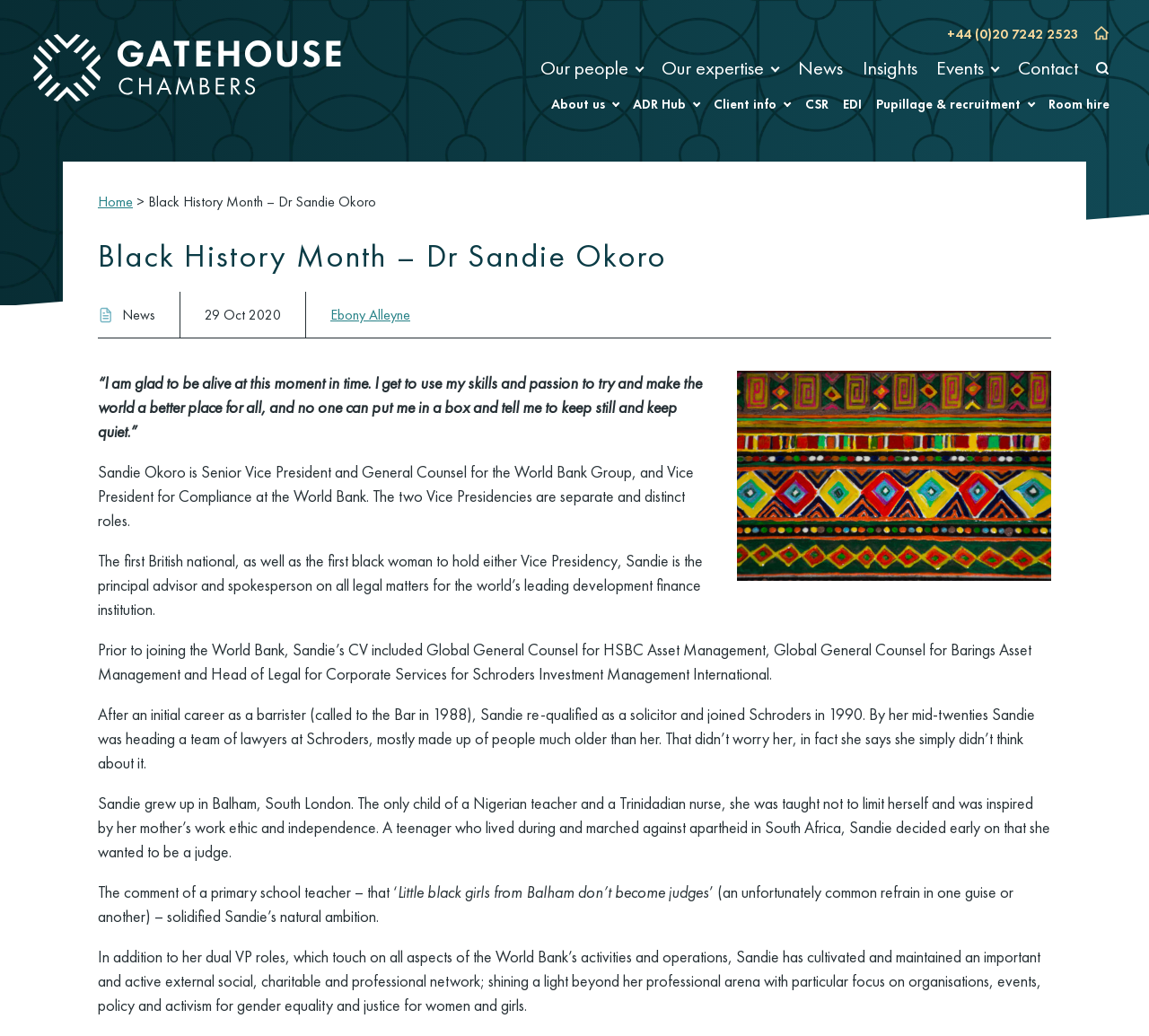Identify the bounding box coordinates for the element you need to click to achieve the following task: "Click on Latest News". Provide the bounding box coordinates as four float numbers between 0 and 1, in the form [left, top, right, bottom].

None